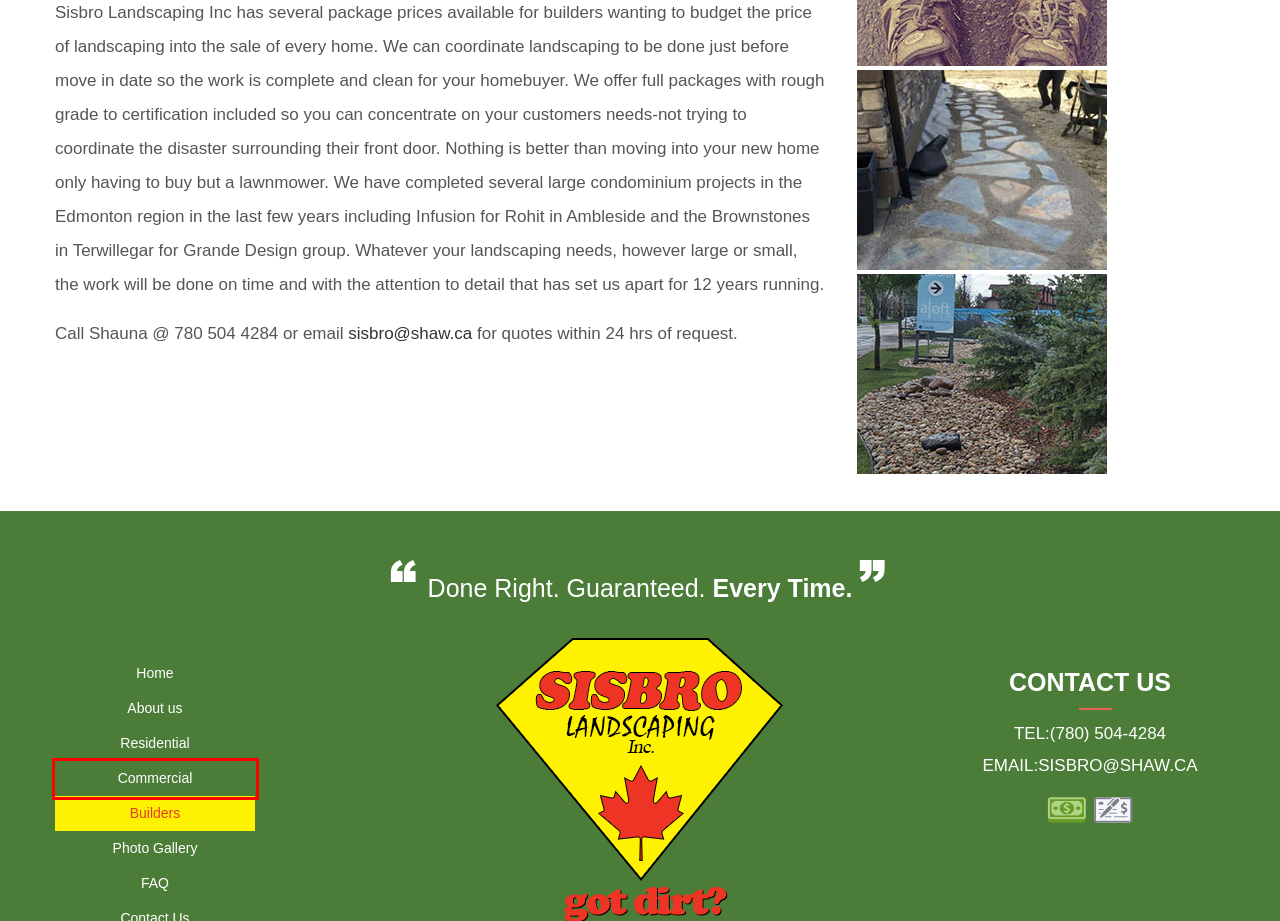Examine the screenshot of a webpage with a red bounding box around an element. Then, select the webpage description that best represents the new page after clicking the highlighted element. Here are the descriptions:
A. Residential | St. Albert Sodding and Trees
B. Contact Us | Red Deer Sodding and Trees
C. Residential | Red Deer Sodding and Trees
D. Commercial | Red Deer Sodding and Trees
E. Builders | Edmonton Sodding and Trees
F. Commercial | Edmonton Sodding and Trees
G. FAQ | Edmonton Sodding and Trees
H. Contact Us | Edmonton Sodding and Trees

F